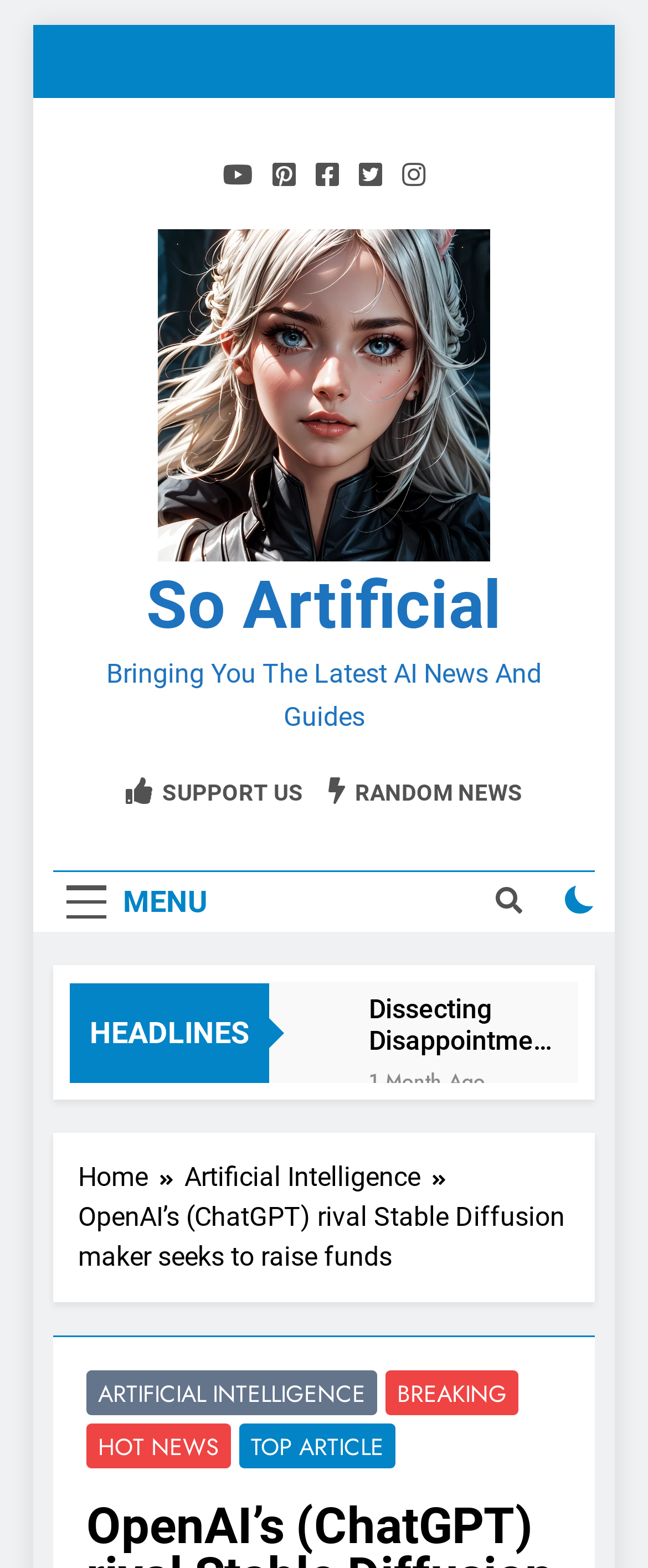What is the purpose of the 'SUPPORT US' button?
Please look at the screenshot and answer in one word or a short phrase.

To support the website